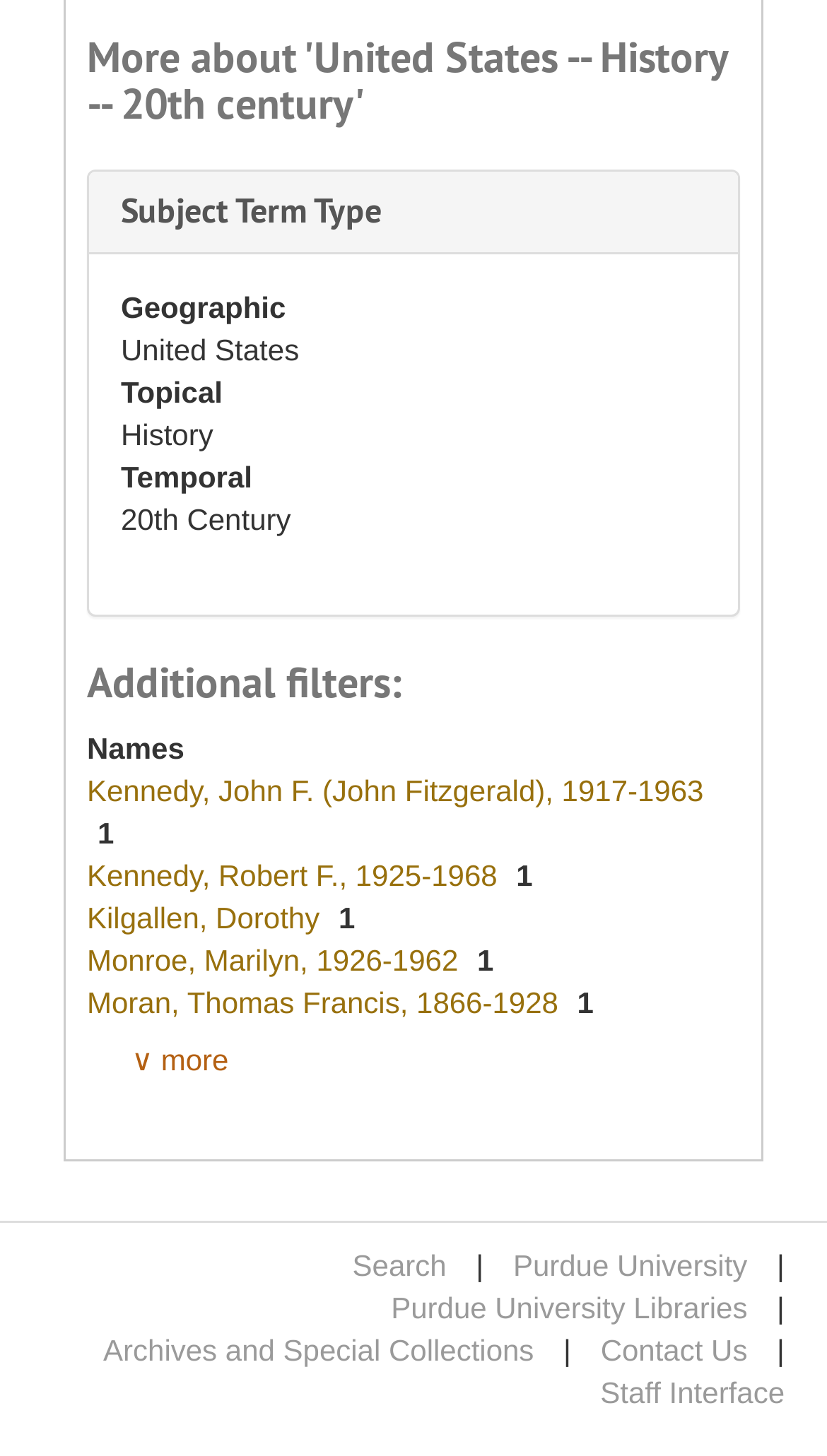Reply to the question below using a single word or brief phrase:
What is the purpose of the '∨ more' button?

To show more filters